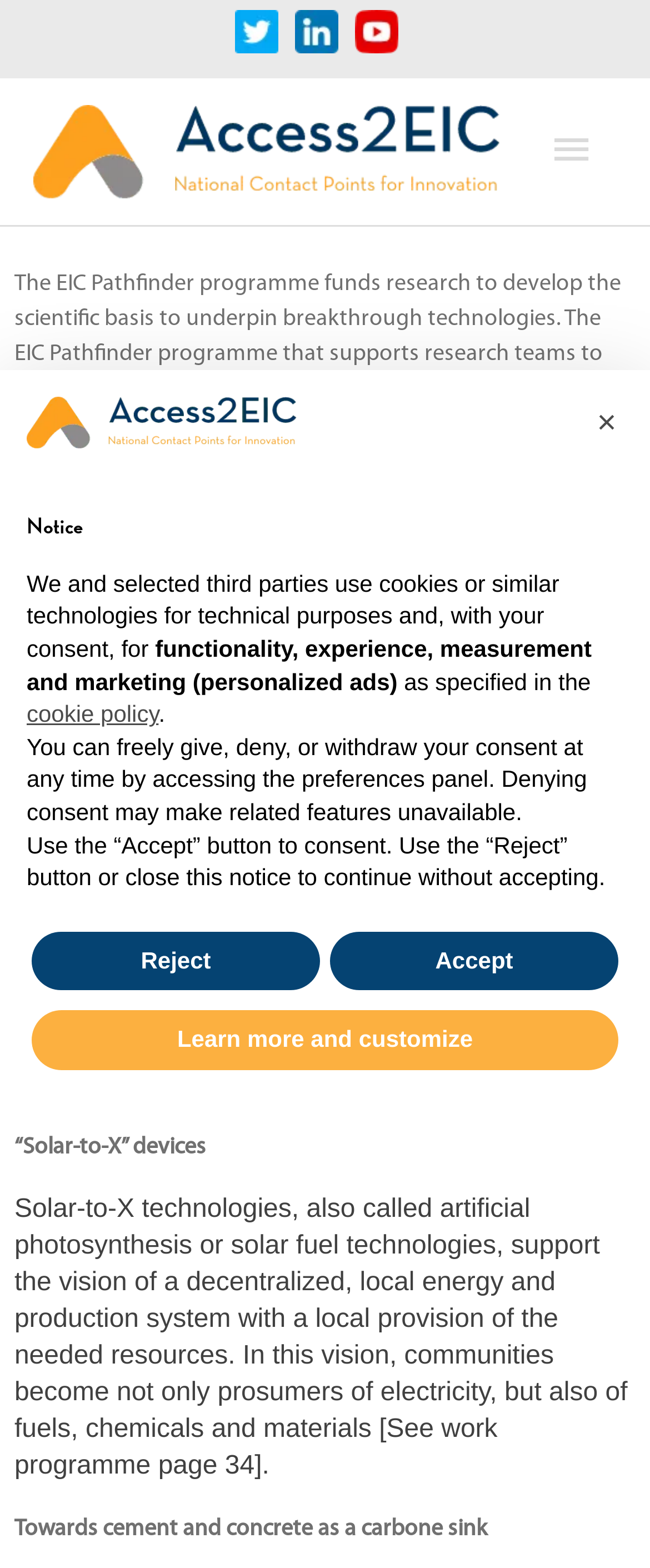Specify the bounding box coordinates of the element's area that should be clicked to execute the given instruction: "Click the 'Close' button". The coordinates should be four float numbers between 0 and 1, i.e., [left, top, right, bottom].

[0.0, 0.035, 0.159, 0.085]